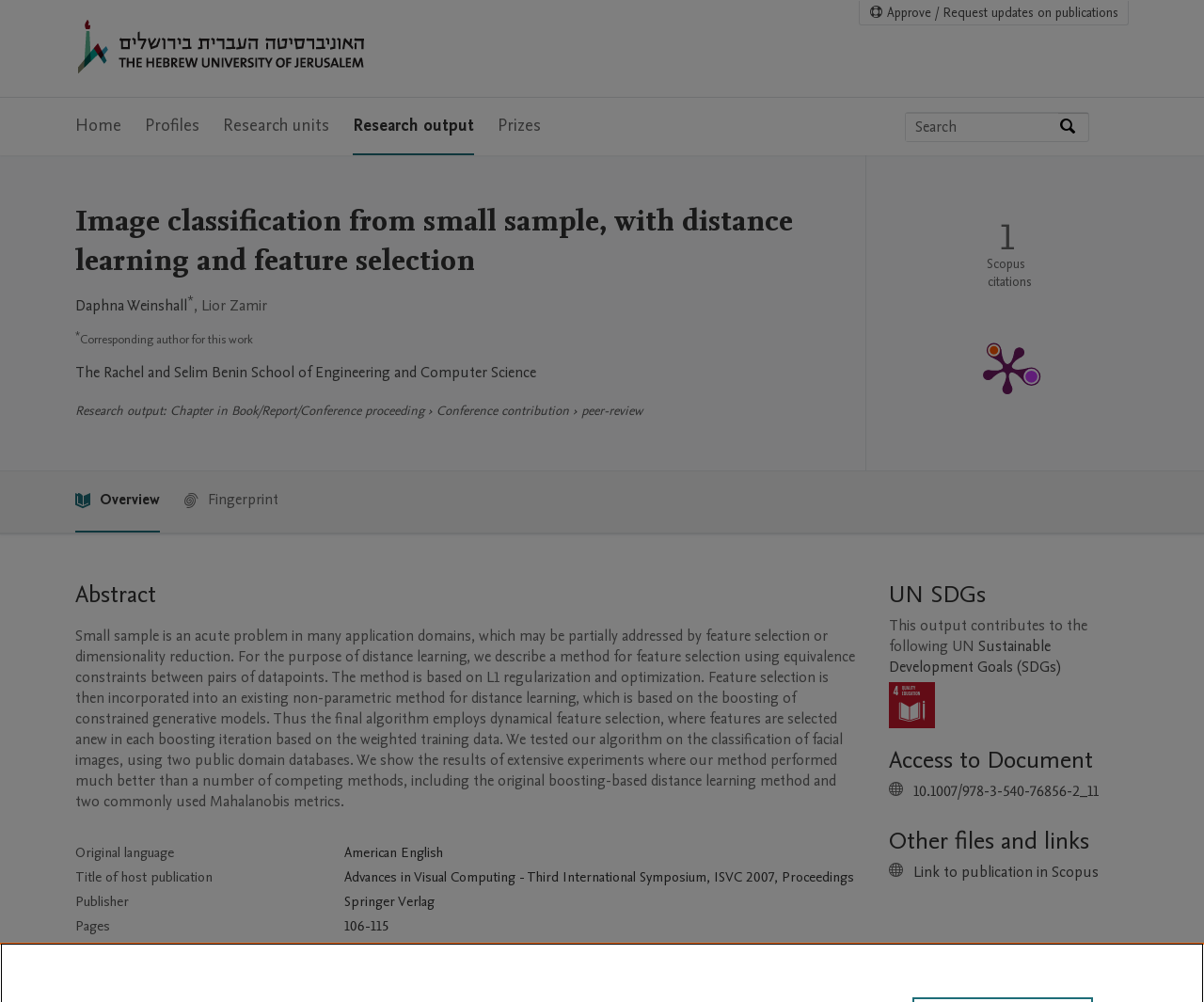Which UN Sustainable Development Goal does this output contribute to? Analyze the screenshot and reply with just one word or a short phrase.

SDG 4 - Quality Education